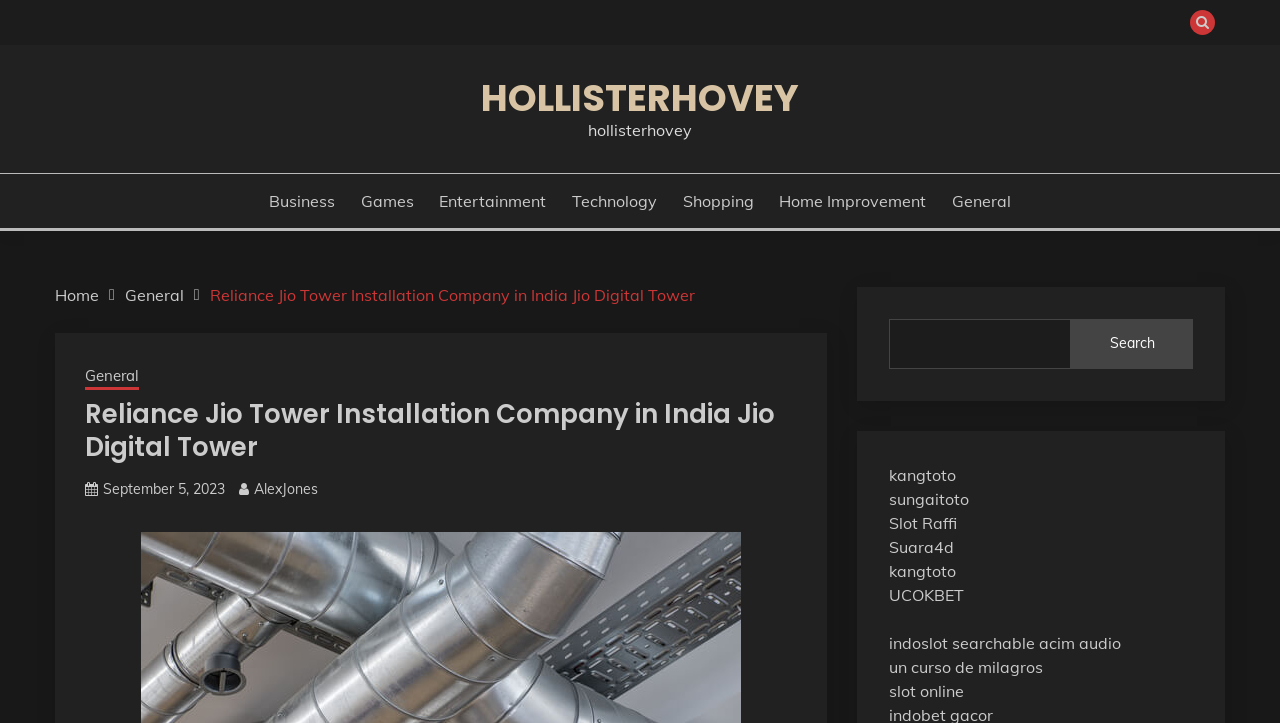Determine the bounding box coordinates of the region that needs to be clicked to achieve the task: "View Reliance Jio Tower Installation Company in India Jio Digital Tower".

[0.164, 0.394, 0.543, 0.422]